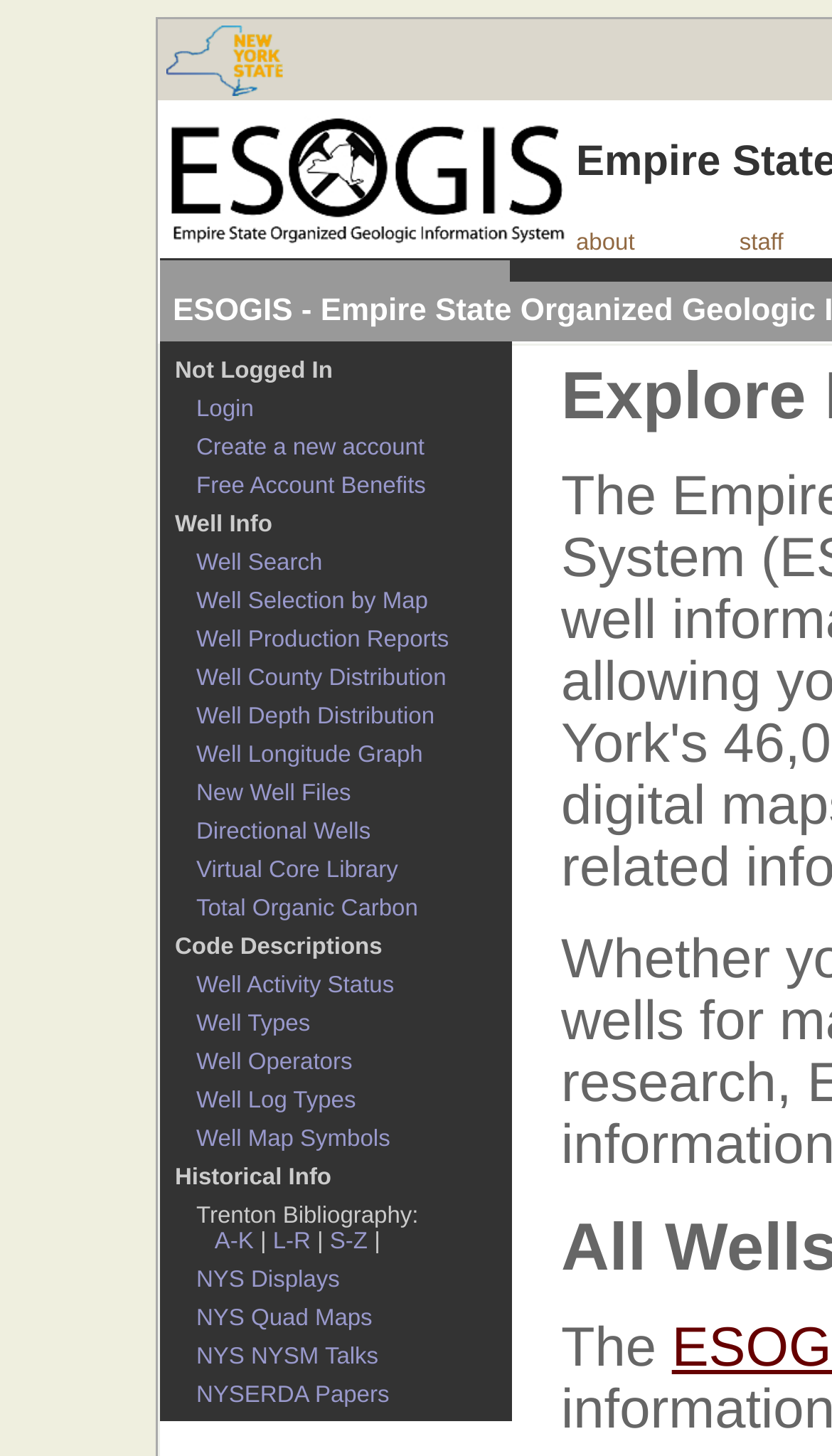What is the last link on the webpage?
Answer the question with a single word or phrase by looking at the picture.

NYSERDA Papers